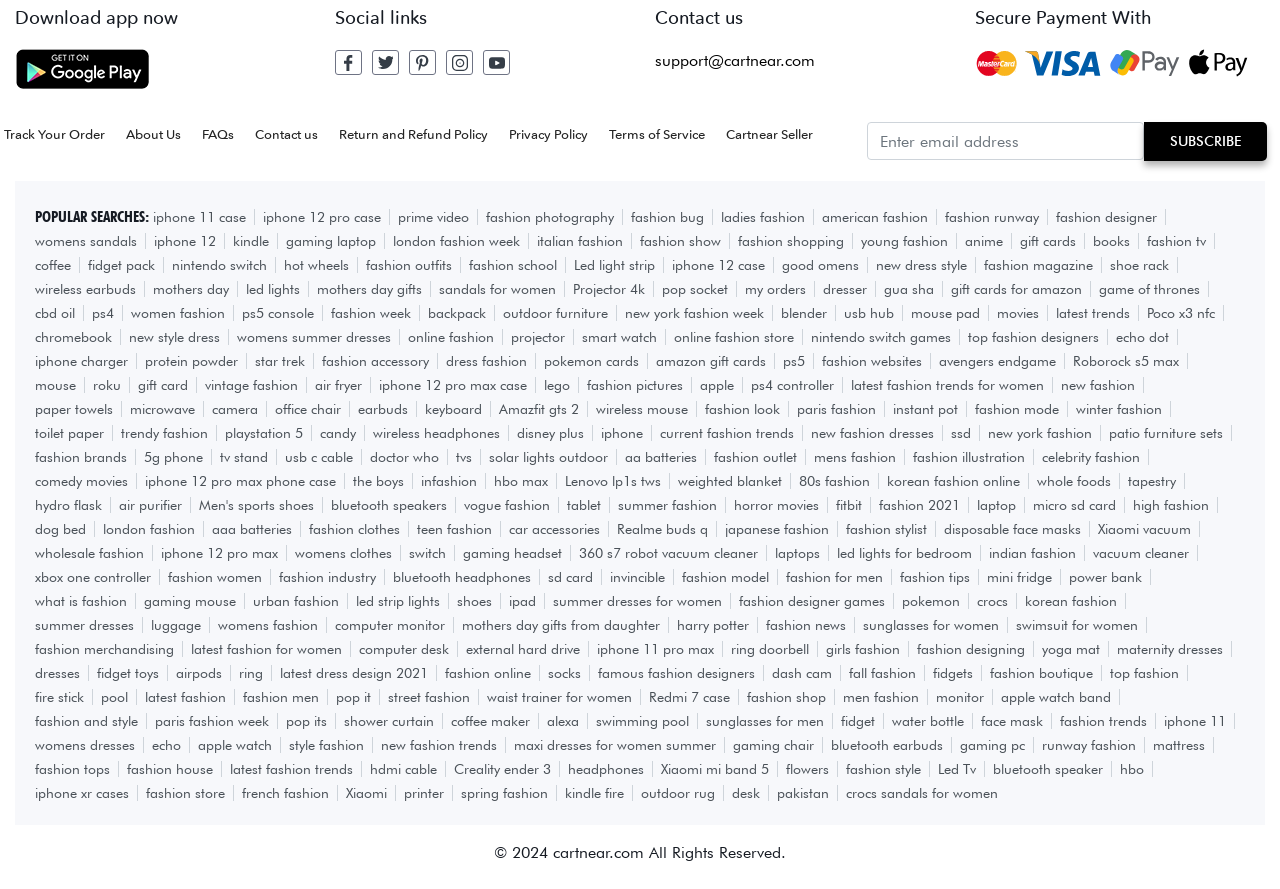Please specify the coordinates of the bounding box for the element that should be clicked to carry out this instruction: "Track your order". The coordinates must be four float numbers between 0 and 1, formatted as [left, top, right, bottom].

[0.003, 0.141, 0.088, 0.163]